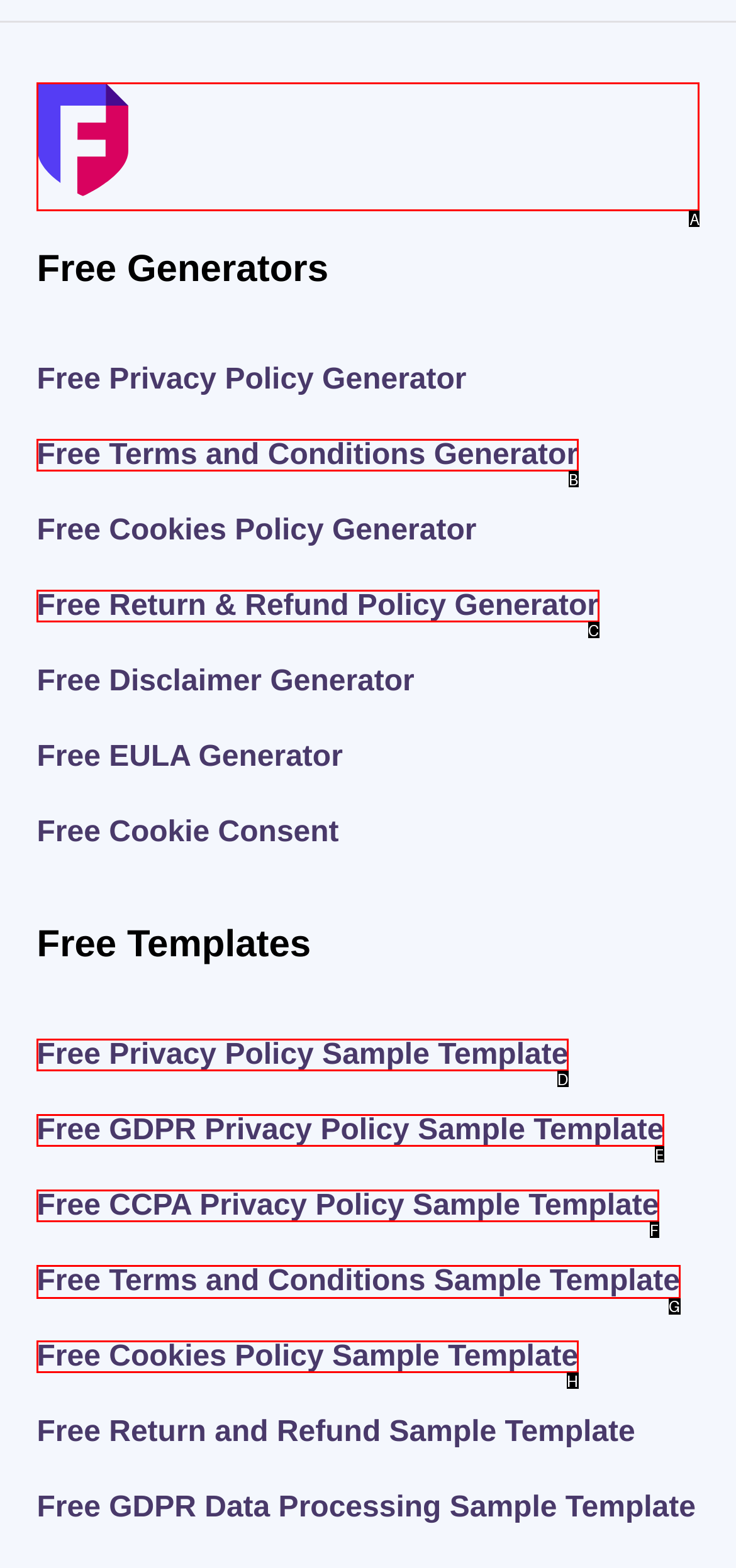Choose the letter of the option you need to click to View free terms and conditions sample template. Answer with the letter only.

G